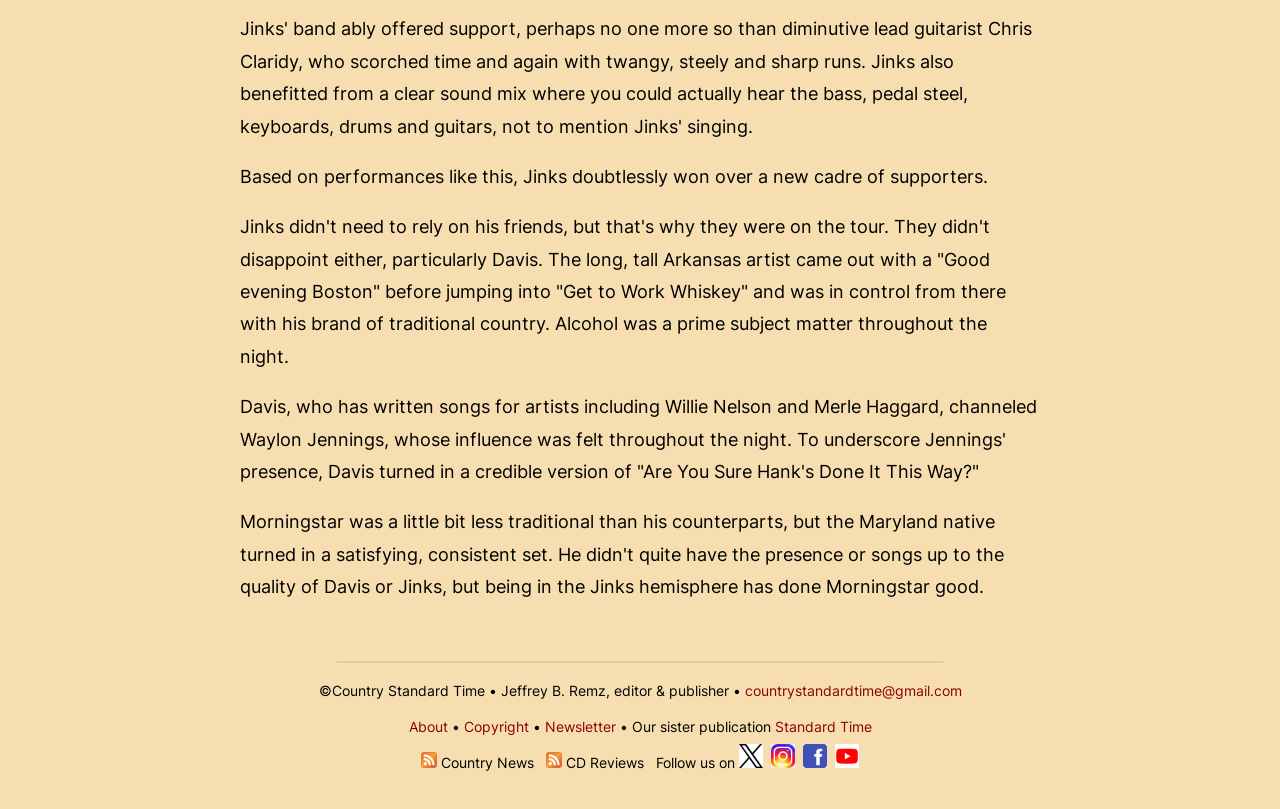Identify the bounding box coordinates for the UI element described as follows: Newsletter. Use the format (top-left x, top-left y, bottom-right x, bottom-right y) and ensure all values are floating point numbers between 0 and 1.

[0.425, 0.888, 0.481, 0.909]